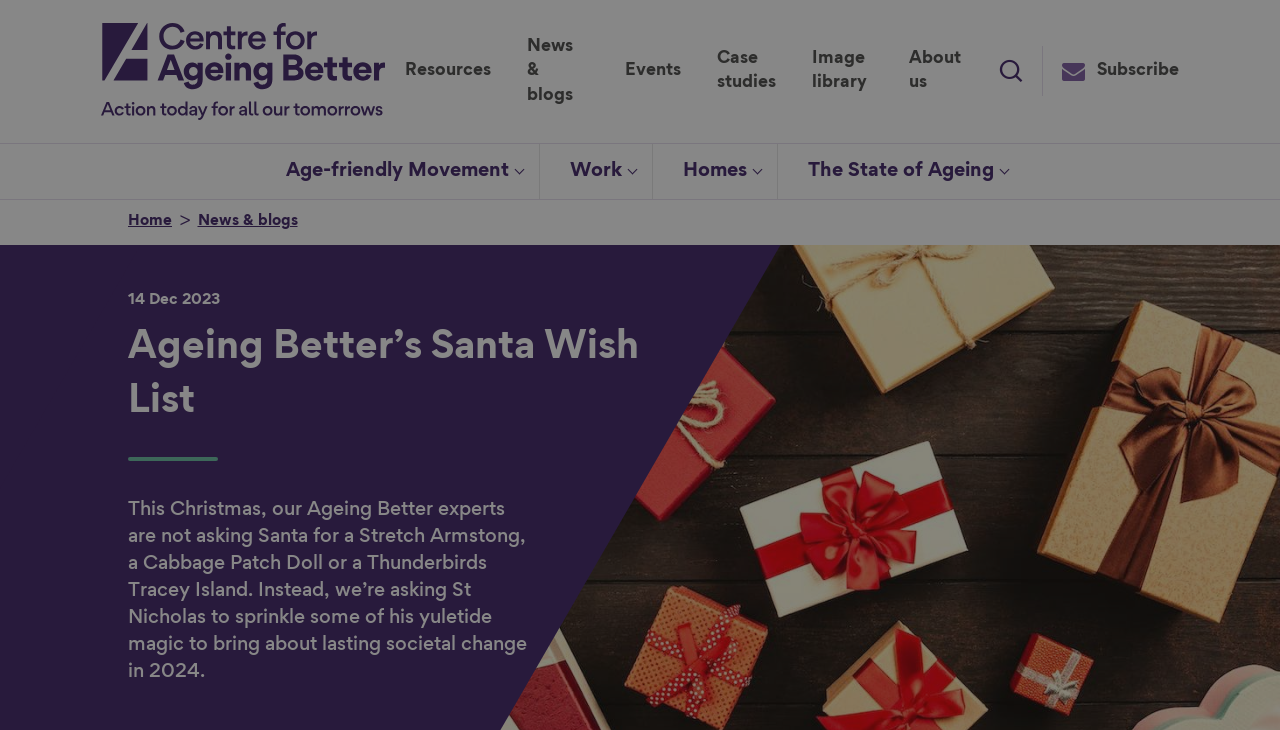Please locate the bounding box coordinates of the element's region that needs to be clicked to follow the instruction: "Select a topic". The bounding box coordinates should be provided as four float numbers between 0 and 1, i.e., [left, top, right, bottom].

[0.53, 0.404, 0.568, 0.42]